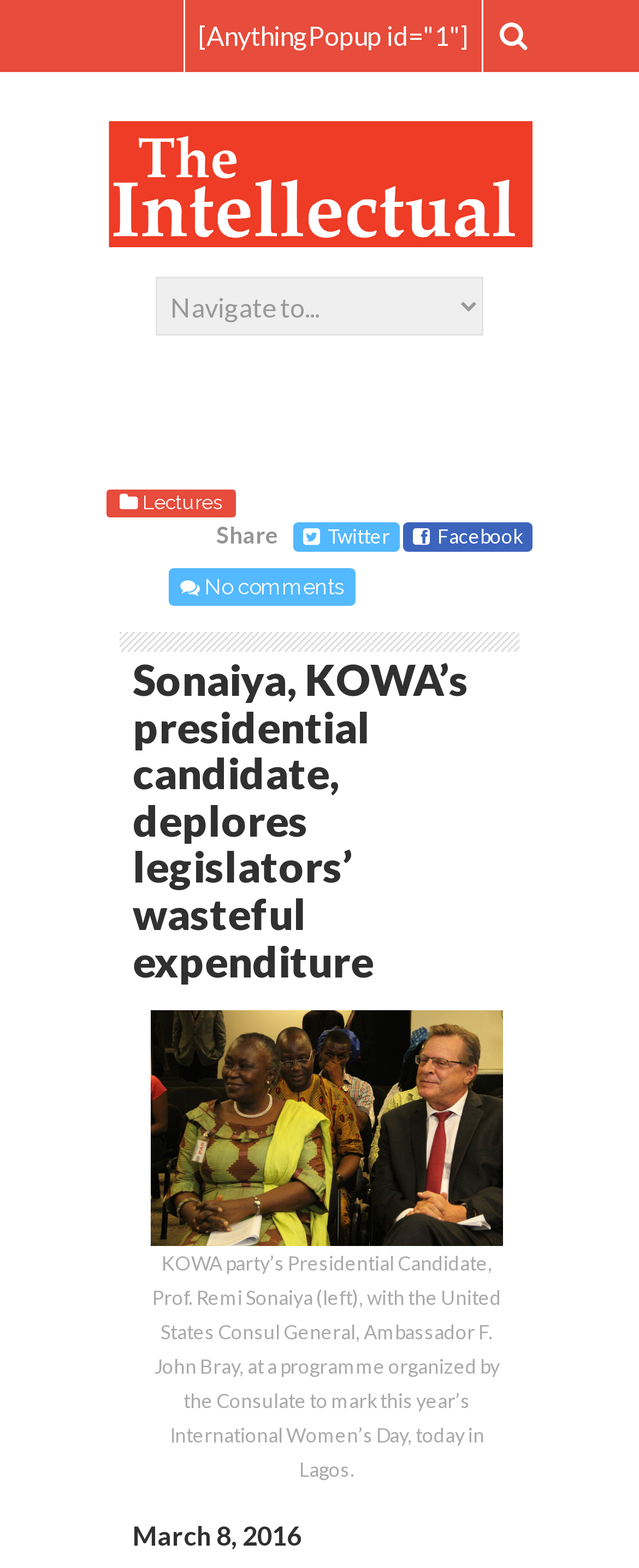Please find the bounding box coordinates of the element that needs to be clicked to perform the following instruction: "Search for something". The bounding box coordinates should be four float numbers between 0 and 1, represented as [left, top, right, bottom].

[0.736, 0.008, 0.772, 0.04]